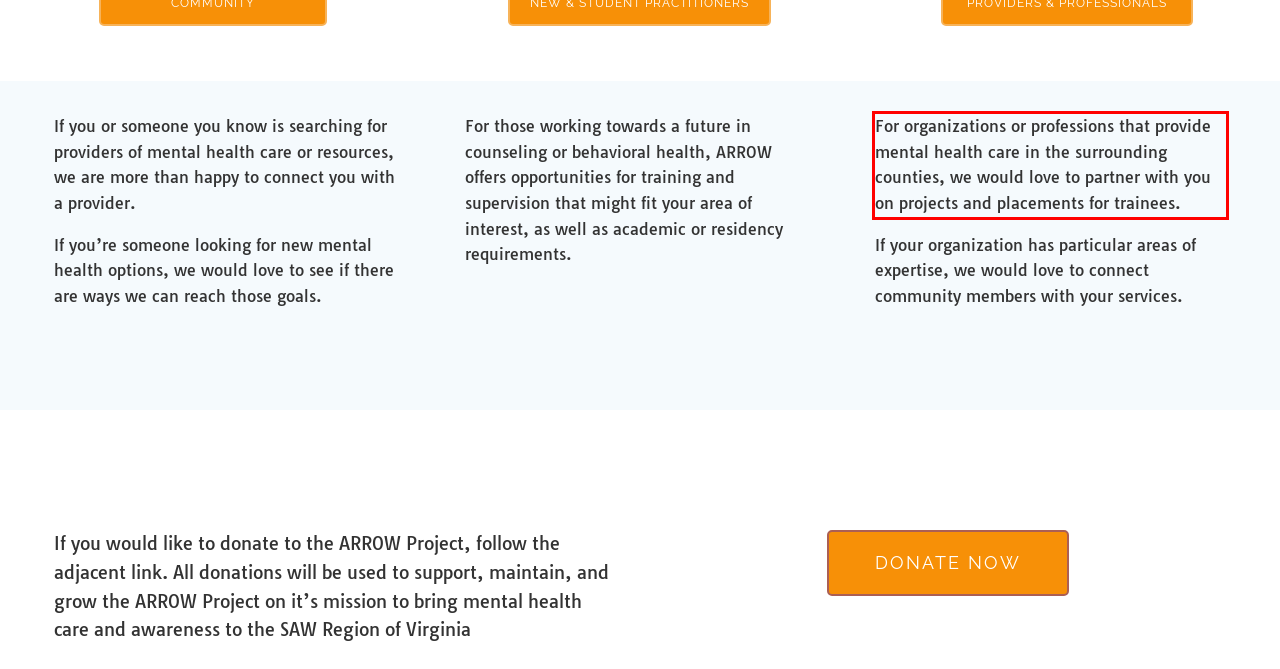Please analyze the screenshot of a webpage and extract the text content within the red bounding box using OCR.

For organizations or professions that provide mental health care in the surrounding counties, we would love to partner with you on projects and placements for trainees.